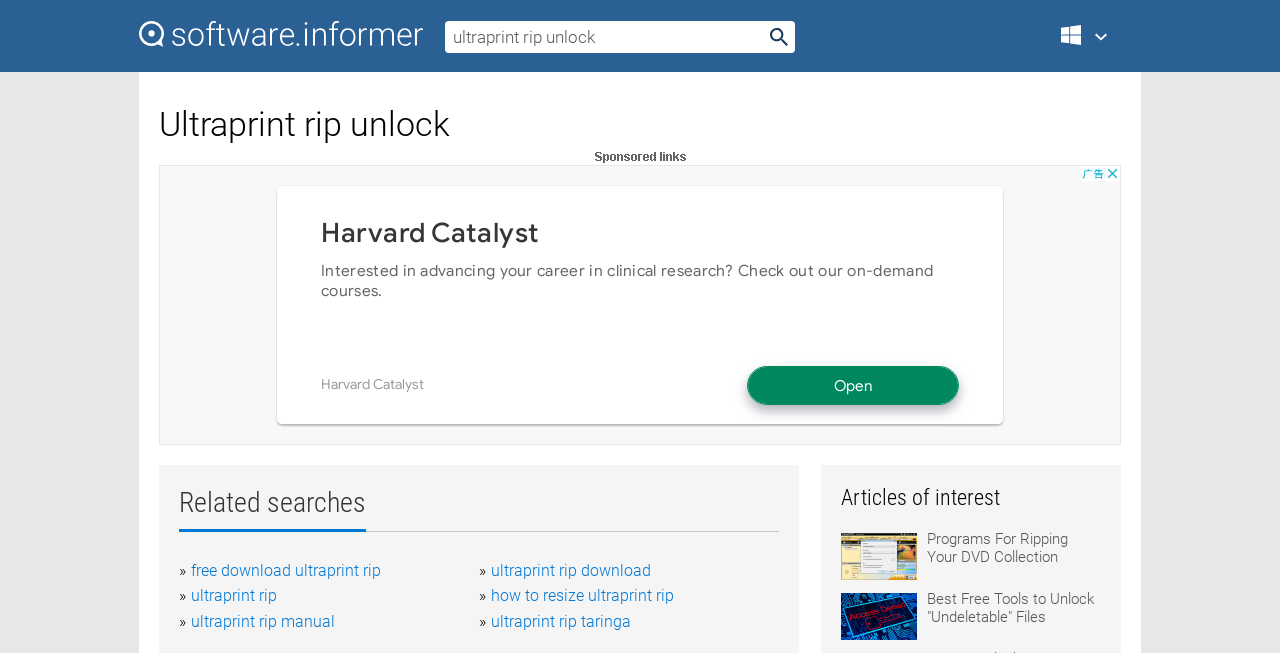Using the webpage screenshot, find the UI element described by ultraprint rip. Provide the bounding box coordinates in the format (top-left x, top-left y, bottom-right x, bottom-right y), ensuring all values are floating point numbers between 0 and 1.

[0.149, 0.898, 0.216, 0.927]